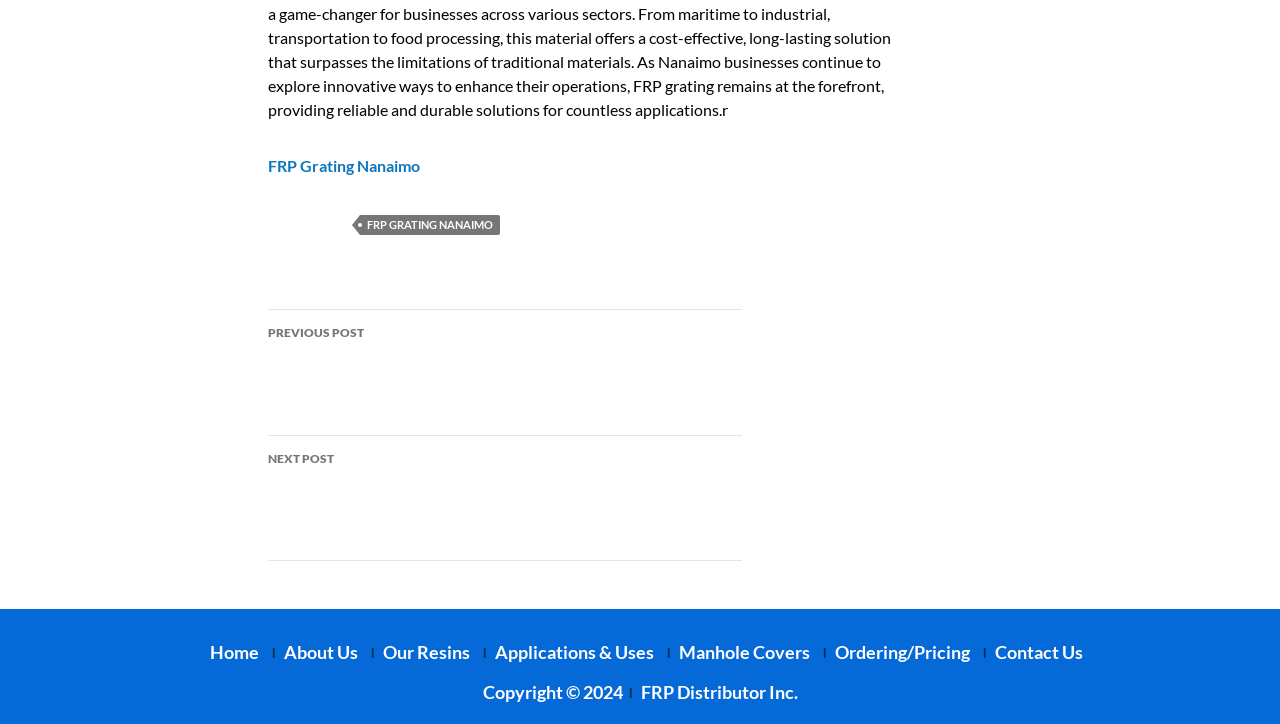Please mark the clickable region by giving the bounding box coordinates needed to complete this instruction: "Read the 'Saaho (2019)' article".

None